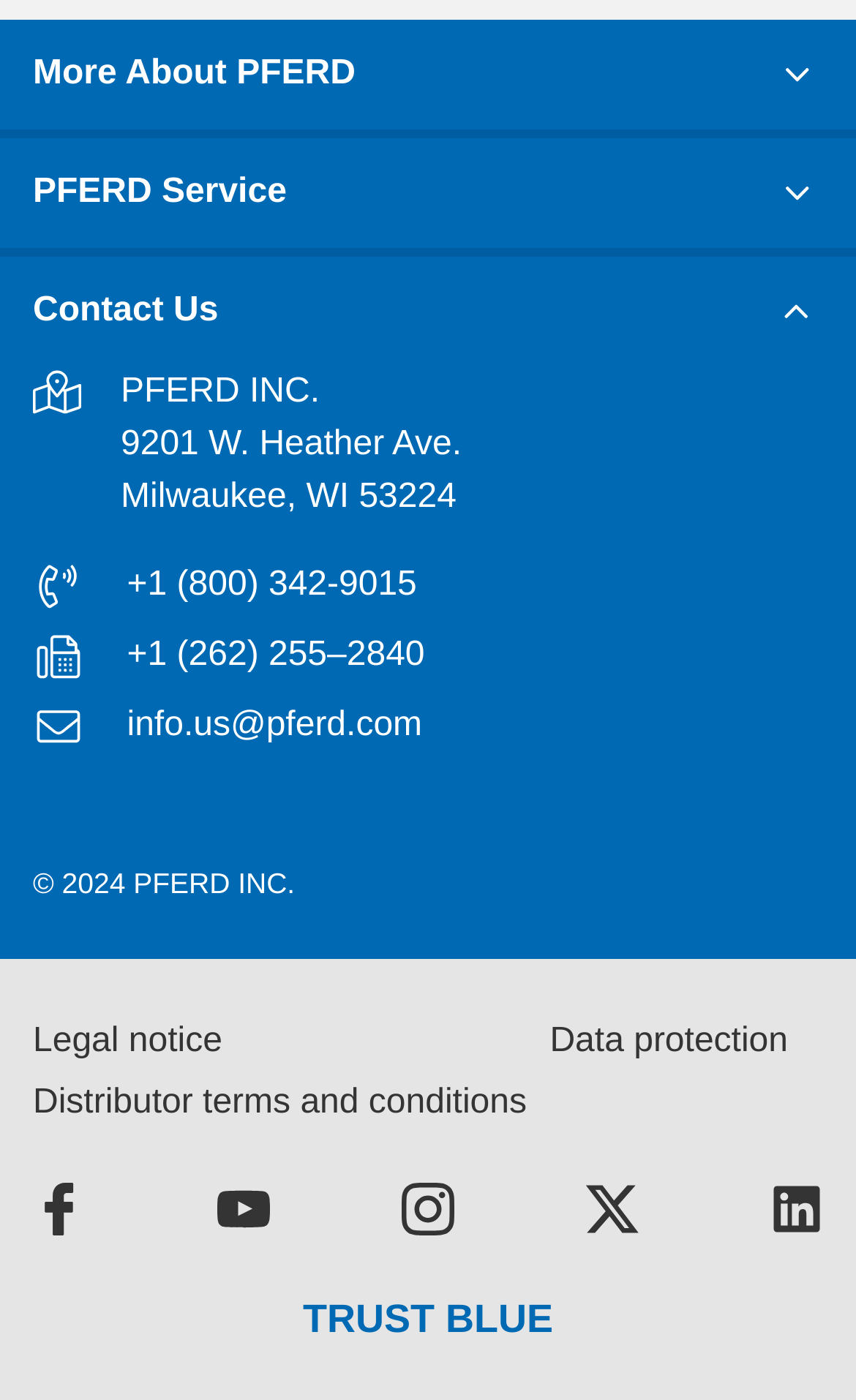Locate the bounding box coordinates of the item that should be clicked to fulfill the instruction: "Call the phone number +1 (800) 342-9015".

[0.038, 0.4, 0.539, 0.438]